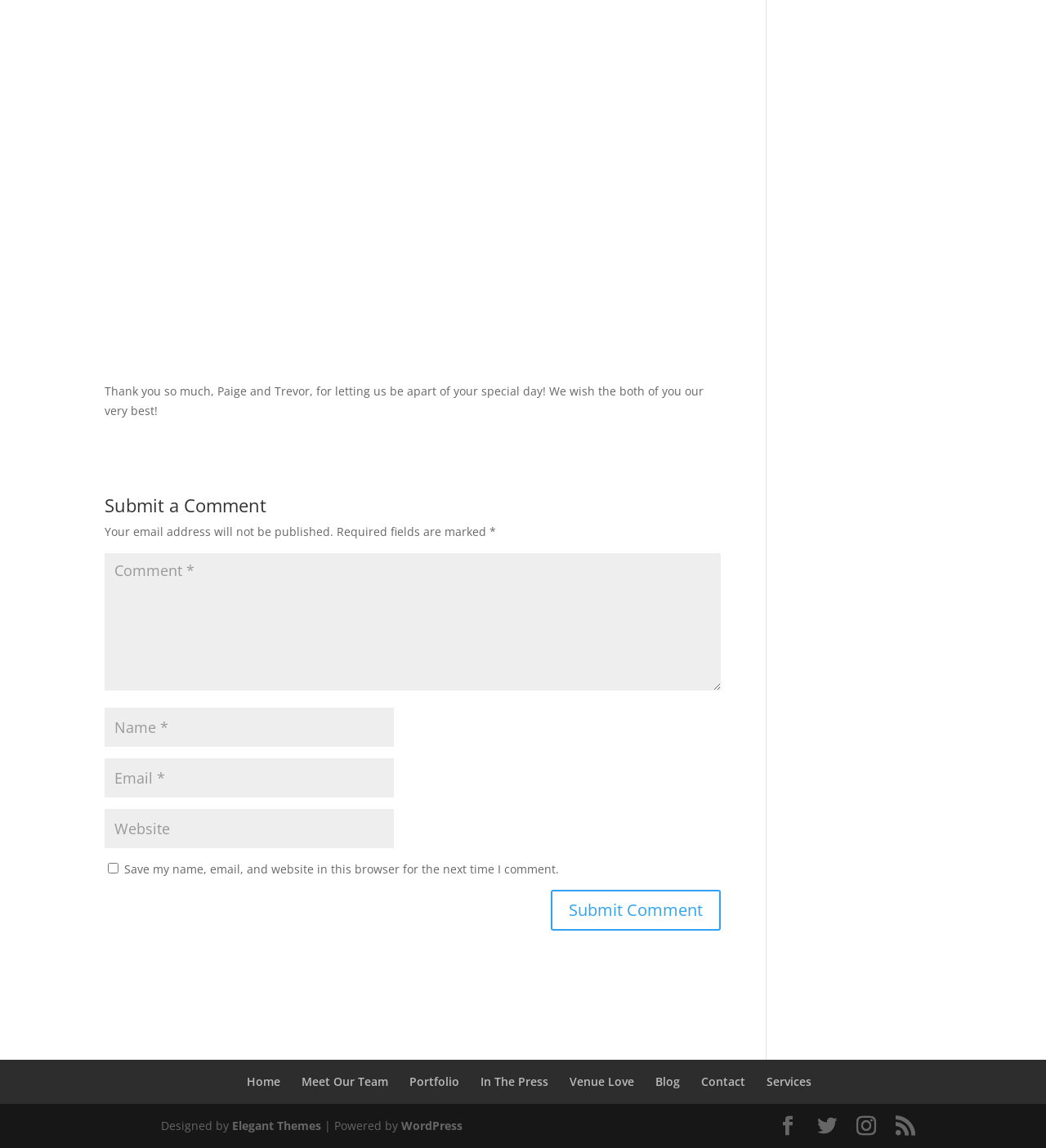Please determine the bounding box coordinates for the UI element described as: "input value="Email *" aria-describedby="email-notes" name="email"".

[0.1, 0.66, 0.377, 0.694]